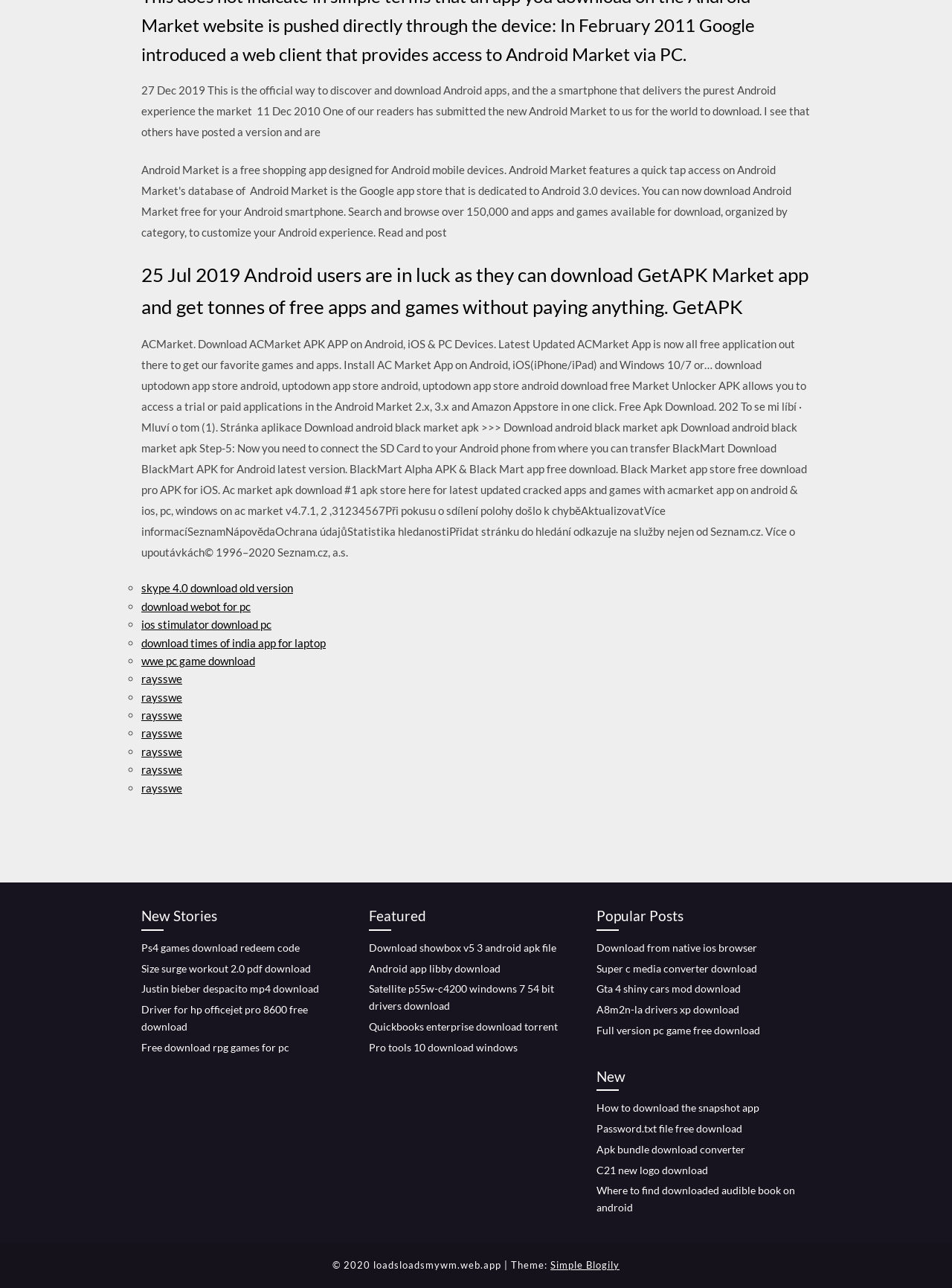Find and specify the bounding box coordinates that correspond to the clickable region for the instruction: "download GetAPK Market app".

[0.148, 0.201, 0.852, 0.25]